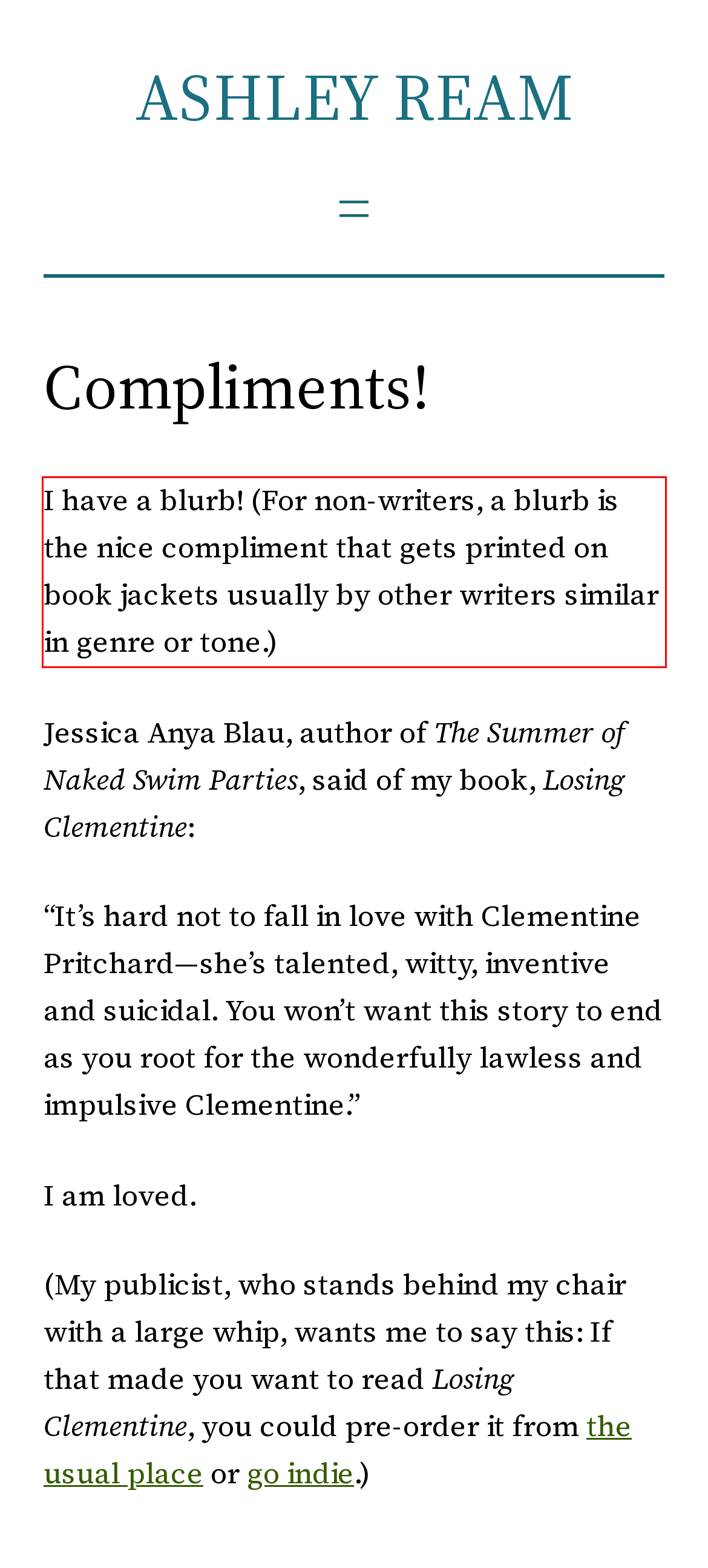Please identify and extract the text content from the UI element encased in a red bounding box on the provided webpage screenshot.

I have a blurb! (For non-writers, a blurb is the nice compliment that gets printed on book jackets usually by other writers similar in genre or tone.)